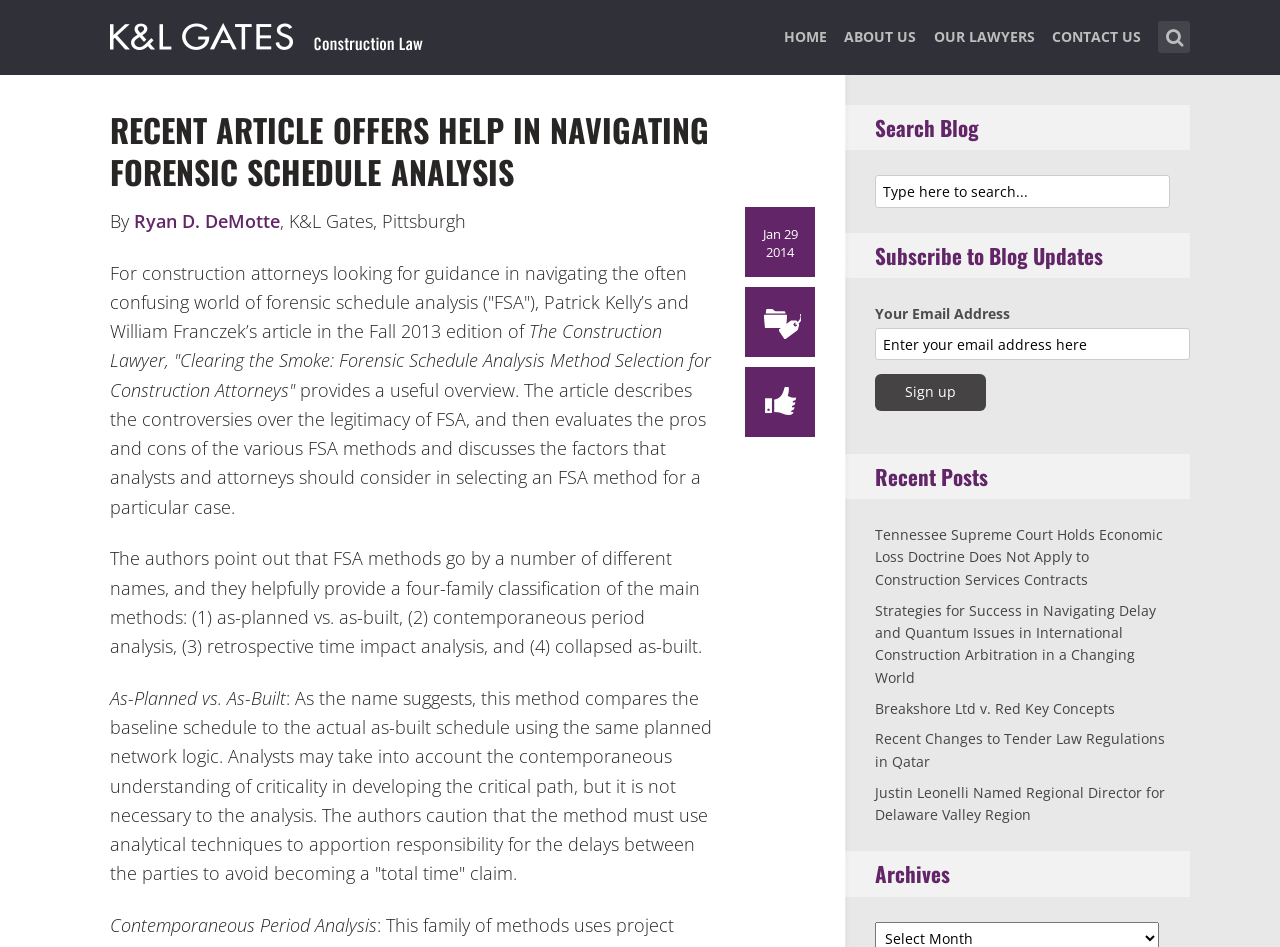How many sections are there in the sidebar?
Based on the image, answer the question with as much detail as possible.

I counted the number of sections in the sidebar by looking at the headings and UI elements in that area. There are four sections in total: 'Search Blog', 'Subscribe to Blog Updates', 'Recent Posts', and 'Archives'.